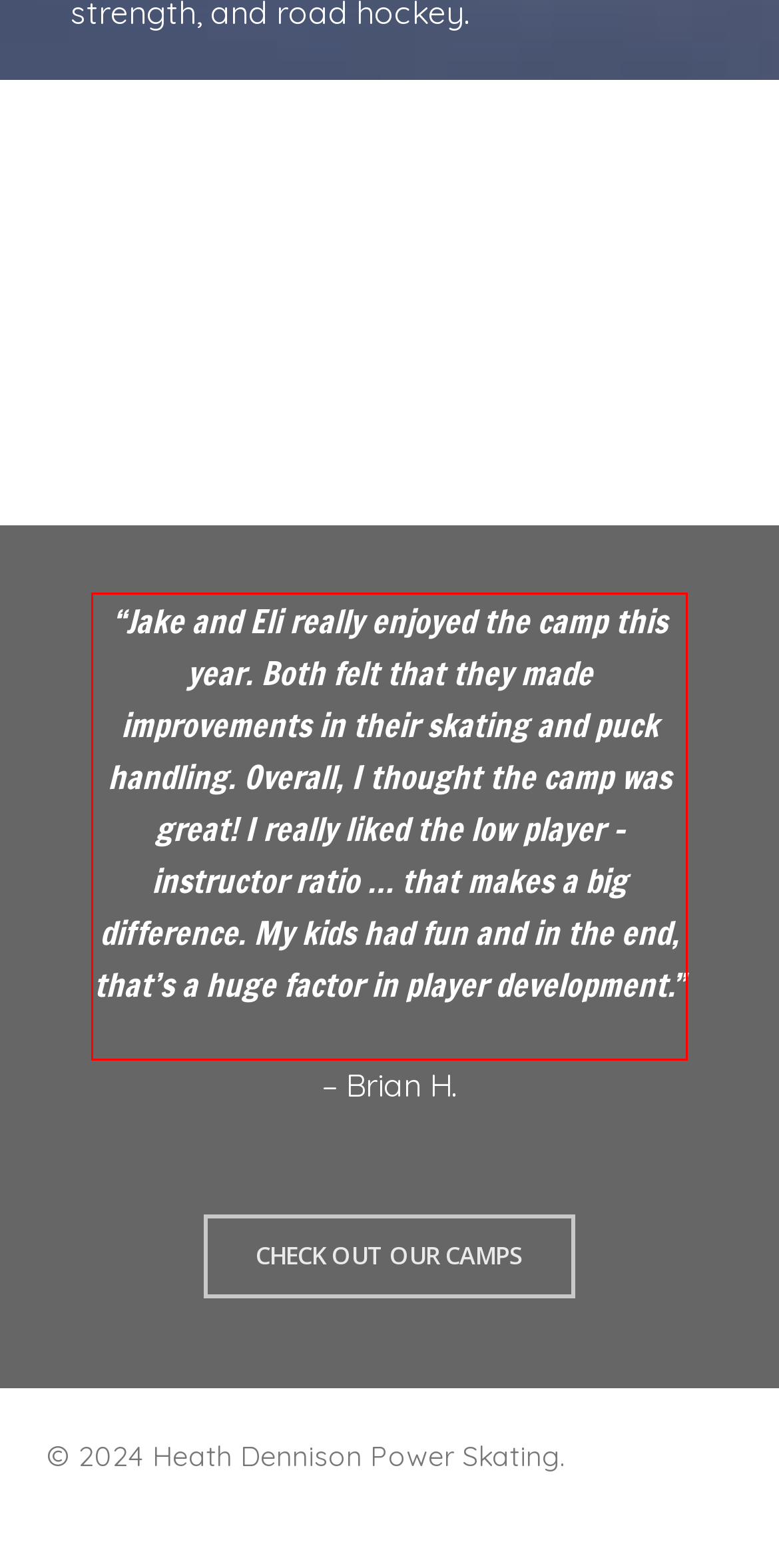You are provided with a screenshot of a webpage that includes a UI element enclosed in a red rectangle. Extract the text content inside this red rectangle.

“Jake and Eli really enjoyed the camp this year. Both felt that they made improvements in their skating and puck handling. Overall, I thought the camp was great! I really liked the low player – instructor ratio … that makes a big difference. My kids had fun and in the end, that’s a huge factor in player development.”